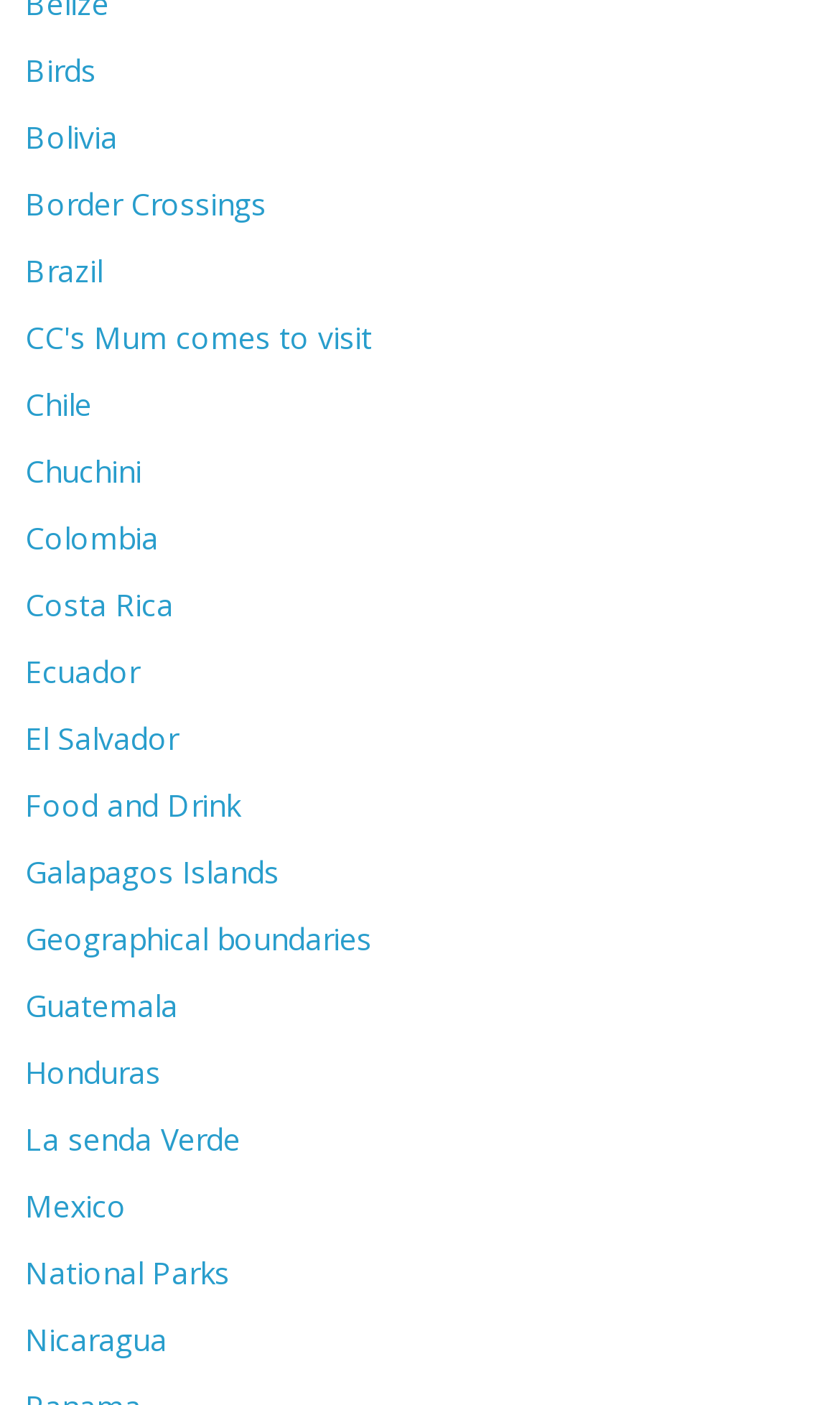Respond to the following question using a concise word or phrase: 
What is the topic of the link 'Food and Drink'?

Food and Drink